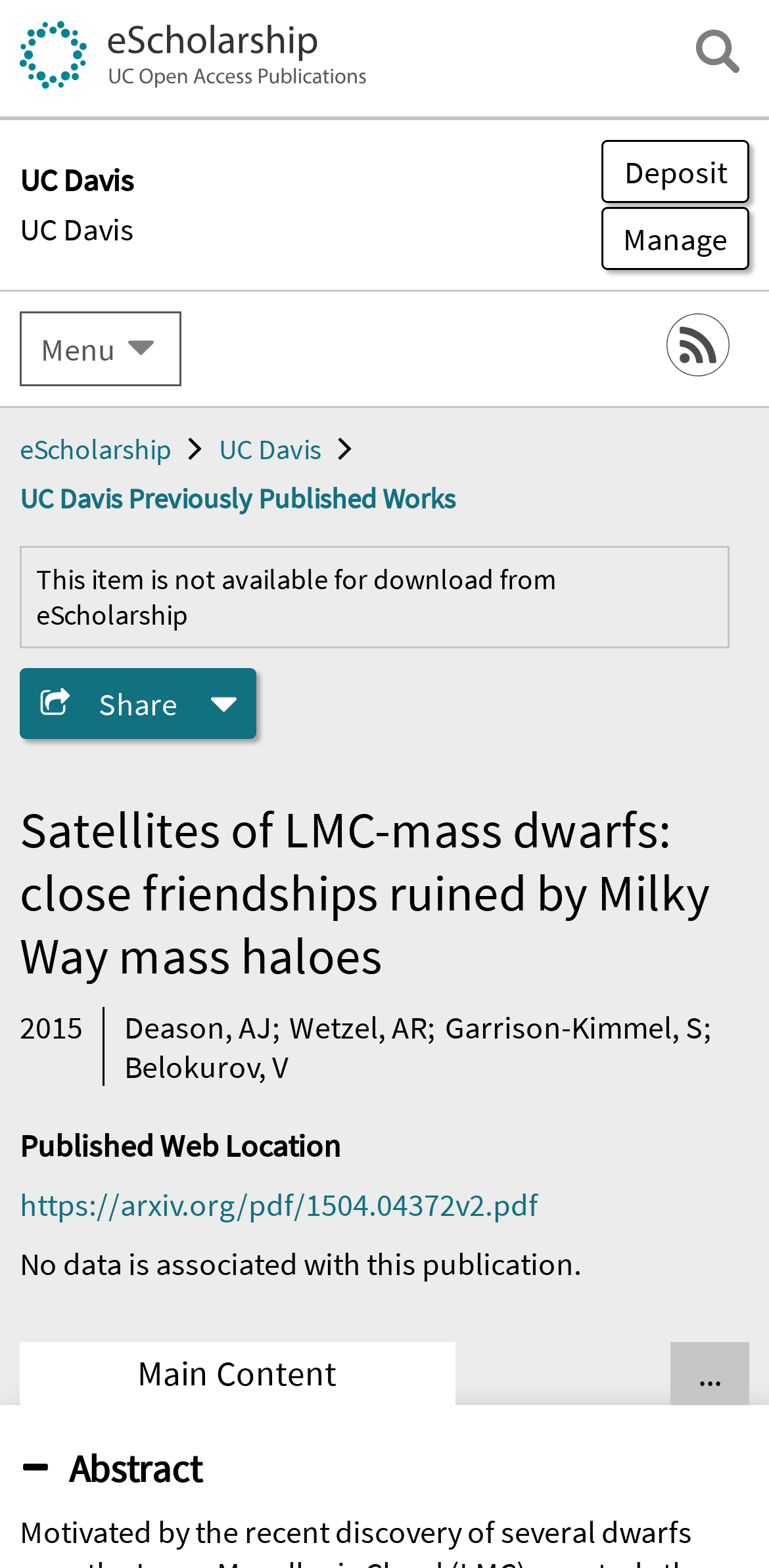Indicate the bounding box coordinates of the clickable region to achieve the following instruction: "Search for publications."

[0.892, 0.013, 0.974, 0.053]